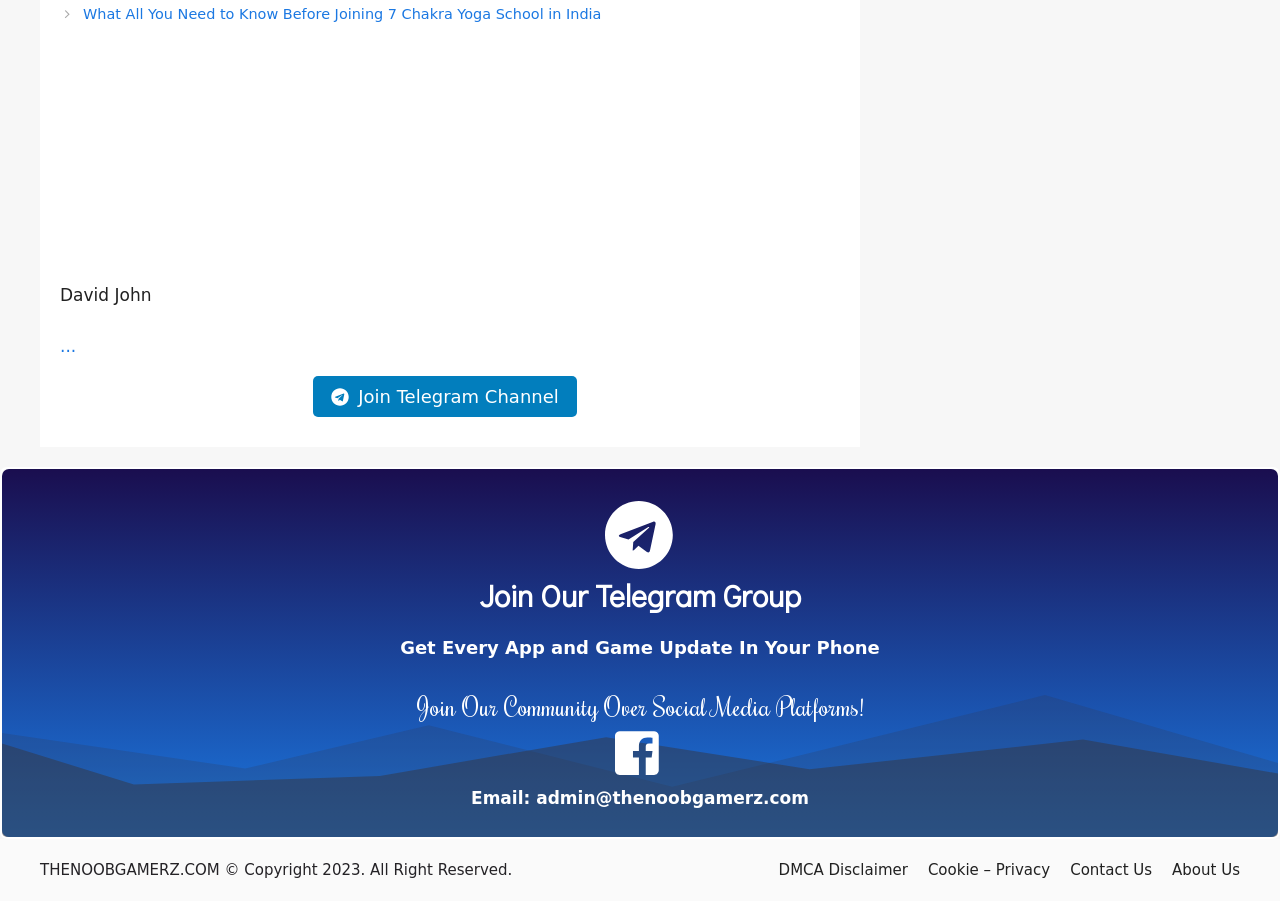Please identify the bounding box coordinates of the element I should click to complete this instruction: 'Check the Email address'. The coordinates should be given as four float numbers between 0 and 1, like this: [left, top, right, bottom].

[0.419, 0.874, 0.632, 0.896]